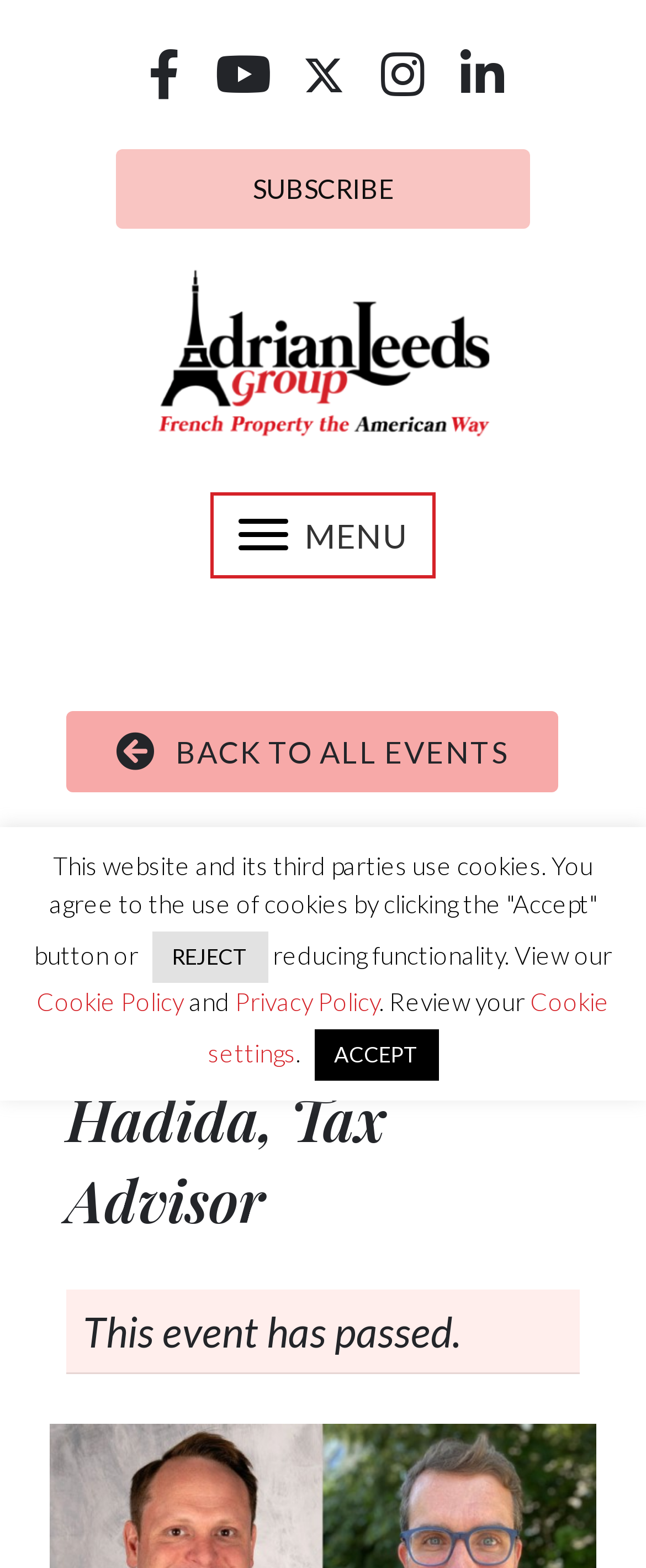Specify the bounding box coordinates of the area that needs to be clicked to achieve the following instruction: "Click the Facebook button".

[0.215, 0.032, 0.292, 0.063]